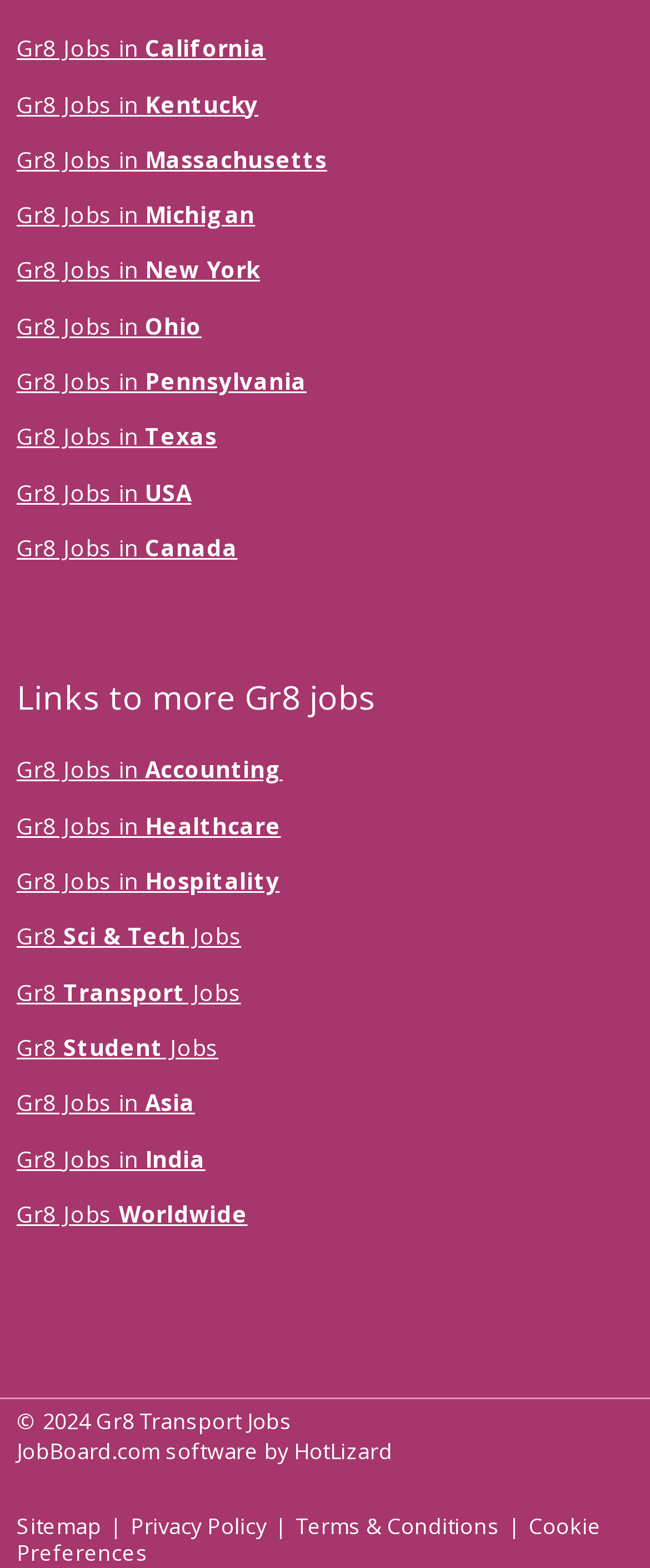What is the name of the software company?
Answer the question with a single word or phrase by looking at the picture.

HotLizard